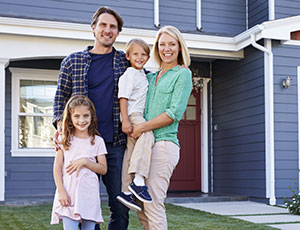How old is the daughter in the image?
Please give a detailed and elaborate explanation in response to the question.

The caption states that the daughter looks to be around seven years old, which suggests that her age is approximately seven years old.